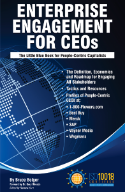Provide a thorough and detailed caption for the image.

The image displays the cover of the book titled "Enterprise Engagement for CEOs: The Little Blue Book for People-Centric Capitalists." This resource serves as a definitive guide for CEOs and leadership teams, providing a concise overview of the principles, economics, and implementation strategies for stakeholder capitalism. The cover features a globe on a blue background, symbolizing a global approach to engagement, and highlights essential topics such as tools and resources for engaging stakeholders effectively. The book aims to assist leaders in achieving success through people-centric practices, making it a vital addition to business literature on engagement and management.